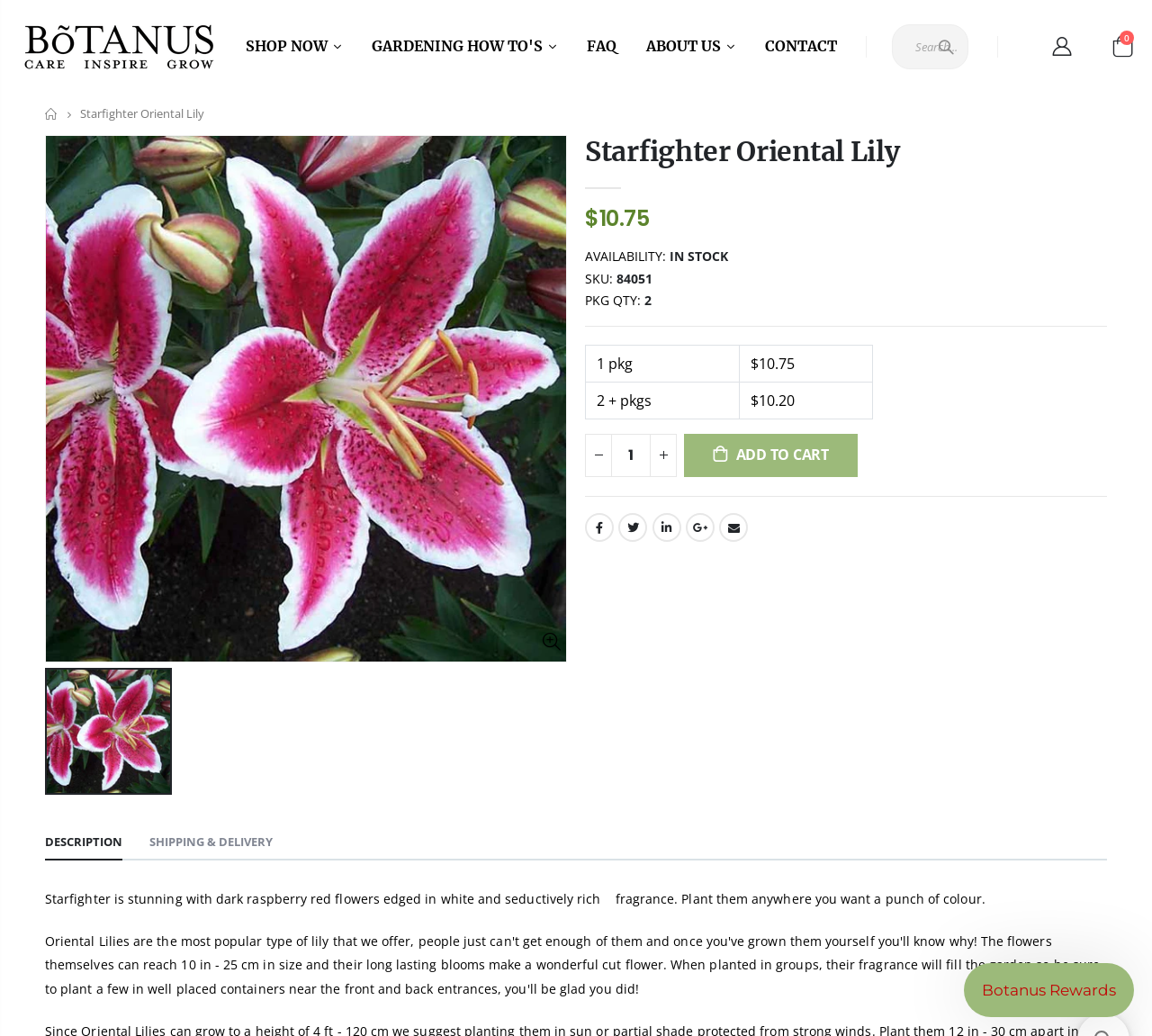What is the availability of the Starfighter Oriental Lily?
Refer to the screenshot and respond with a concise word or phrase.

IN STOCK